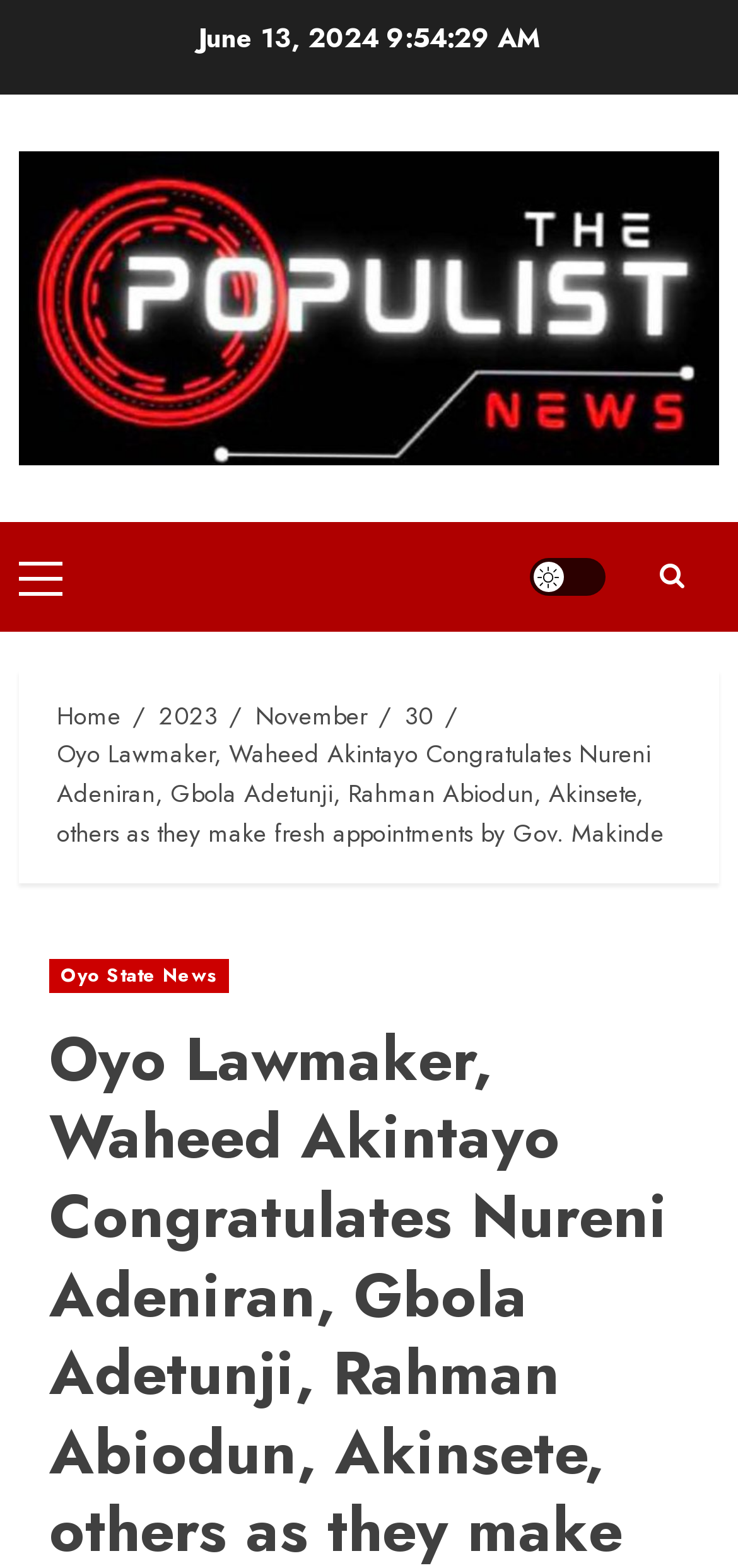Examine the screenshot and answer the question in as much detail as possible: What is the date mentioned in the webpage?

The date is mentioned in the top section of the webpage, which is 'June 13, 2024'. This can be found by looking at the StaticText element with the bounding box coordinates [0.273, 0.012, 0.527, 0.036]